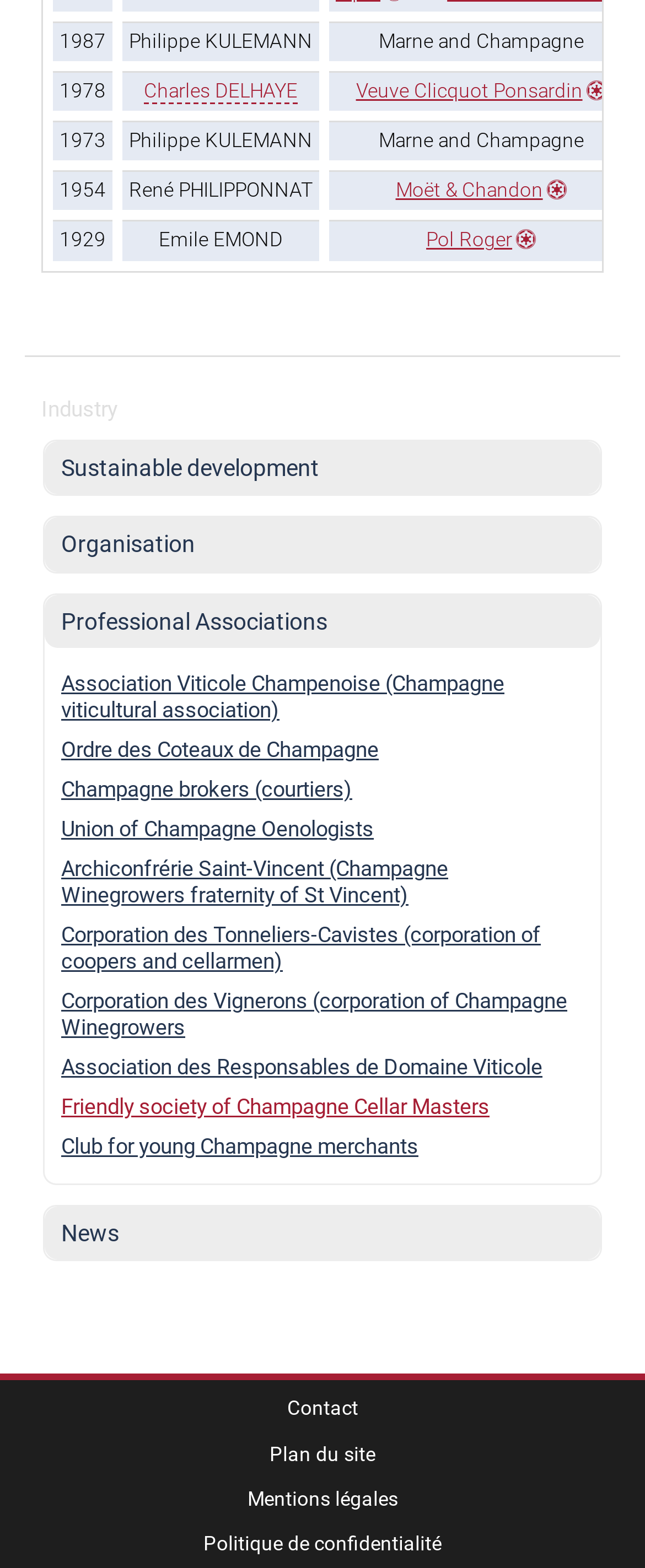Using the description: "Ordre des Coteaux de Champagne", determine the UI element's bounding box coordinates. Ensure the coordinates are in the format of four float numbers between 0 and 1, i.e., [left, top, right, bottom].

[0.069, 0.466, 0.931, 0.491]